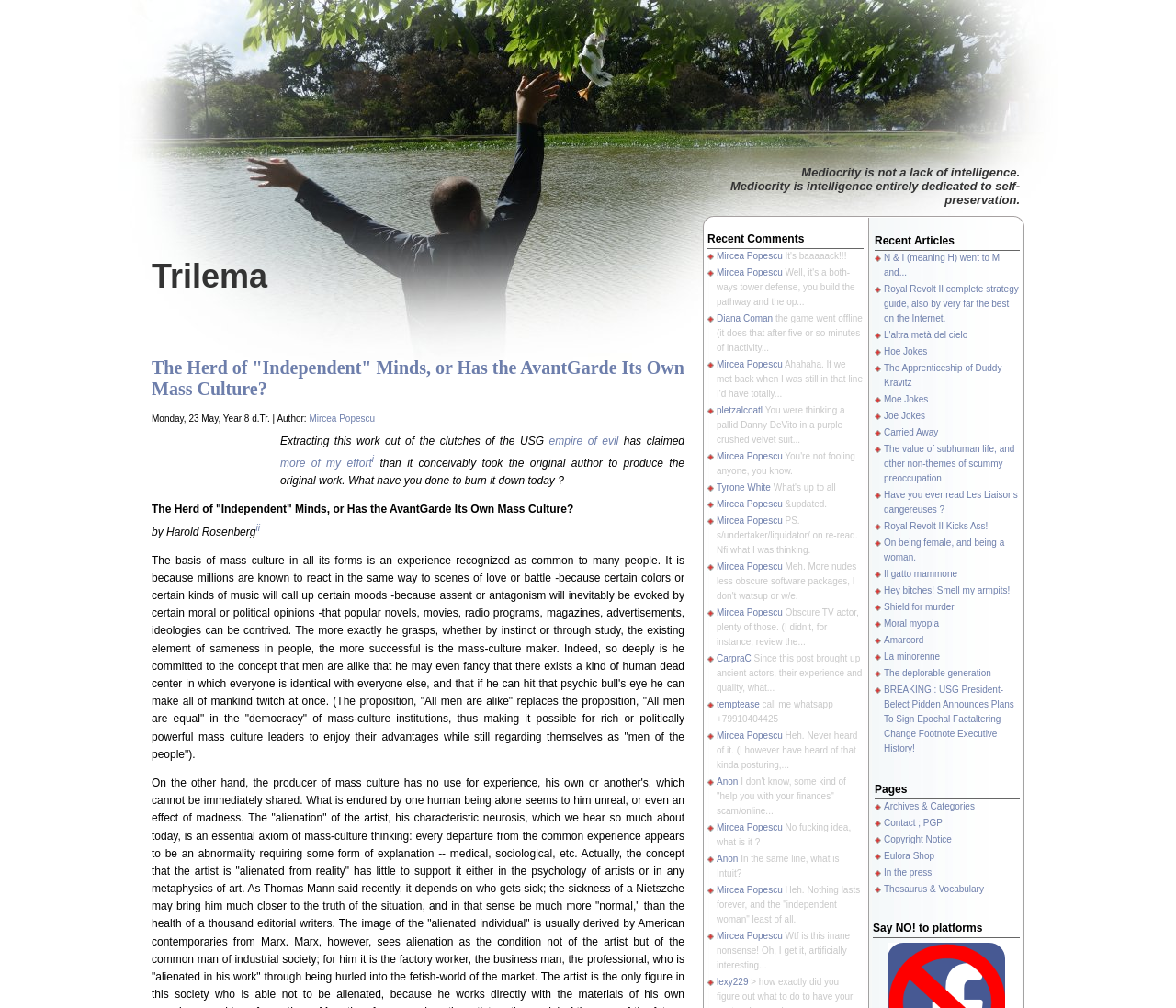Identify the bounding box for the UI element specified in this description: "Royal Revolt II Kicks Ass!". The coordinates must be four float numbers between 0 and 1, formatted as [left, top, right, bottom].

[0.752, 0.517, 0.84, 0.527]